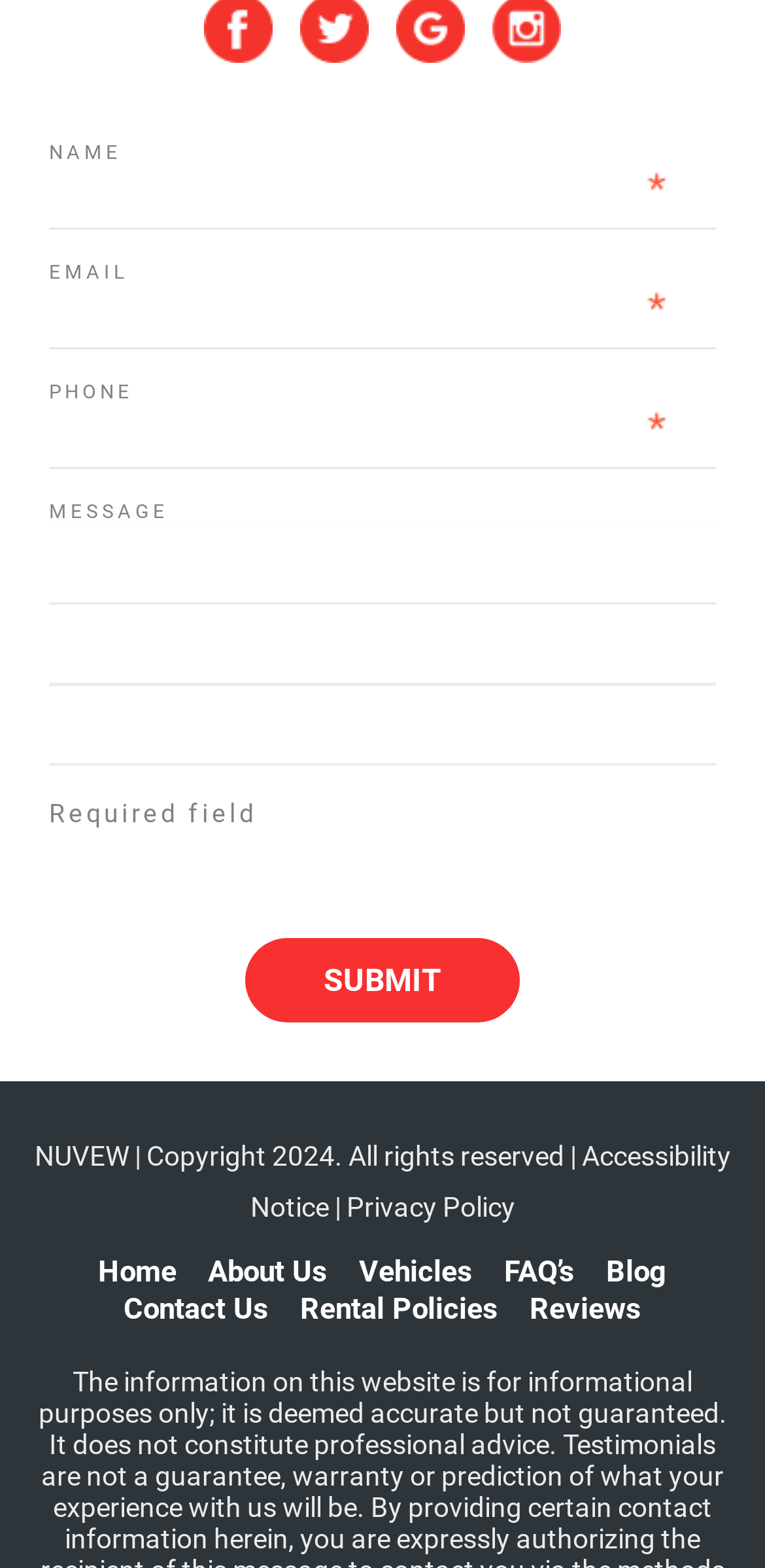What is the text of the button?
Answer the question based on the image using a single word or a brief phrase.

SUBMIT